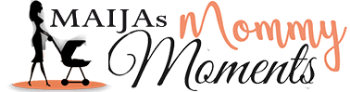Offer a detailed narrative of the image's content.

The image features the logo for "Maija's Mommy Moments," which creatively portrays a stylish silhouette of a woman walking with a stroller. The logo uses a modern font, with "MAIJAs" in a bold style, followed by "Mommy Moments" in a more elegant script. The combination of black, orange, and white colors gives it a contemporary and inviting look, reflecting themes of motherhood and family life. This logo serves as a visual identity for the brand, which is designed to resonate with parents seeking advice, community, and support through various family-oriented topics.